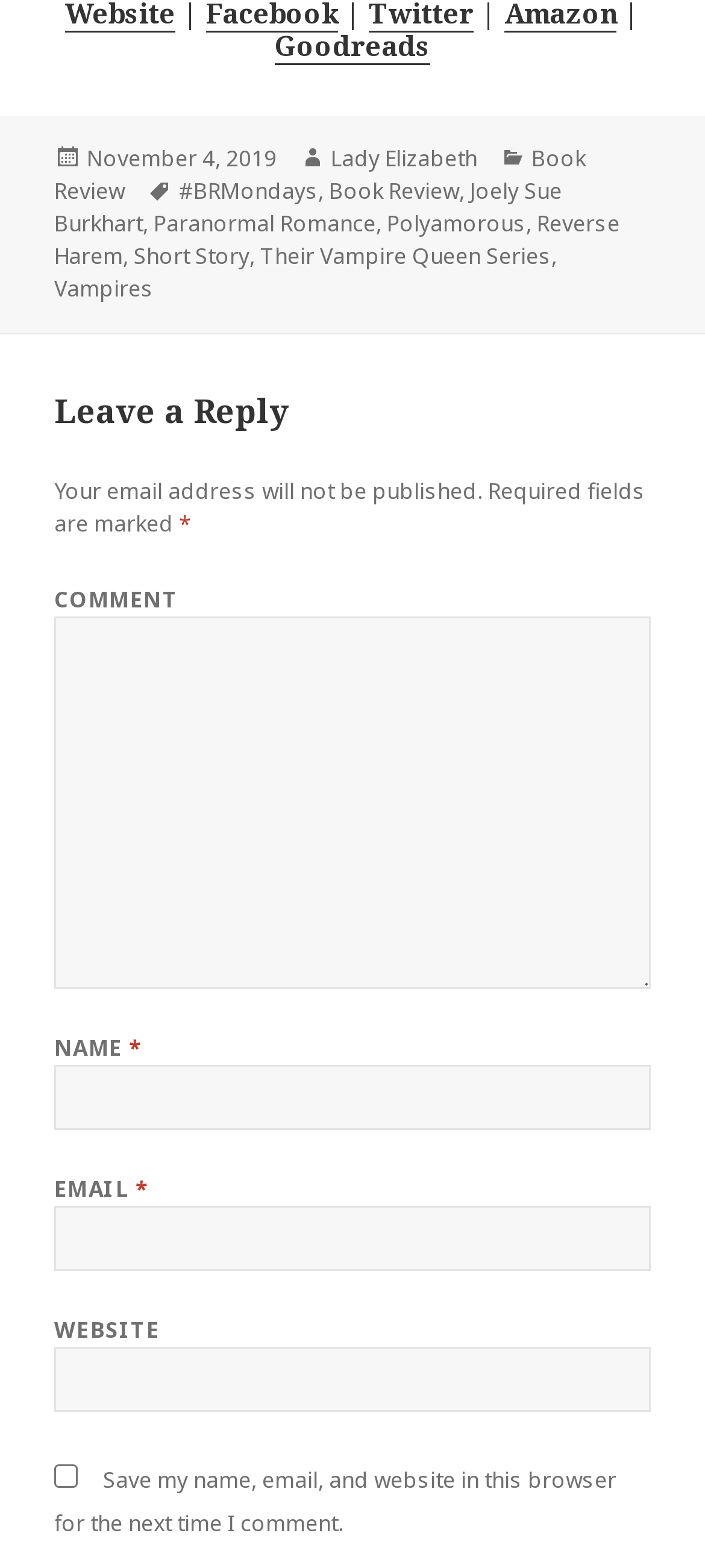Given the following UI element description: "Their Vampire Queen Series", find the bounding box coordinates in the webpage screenshot.

[0.369, 0.153, 0.782, 0.174]